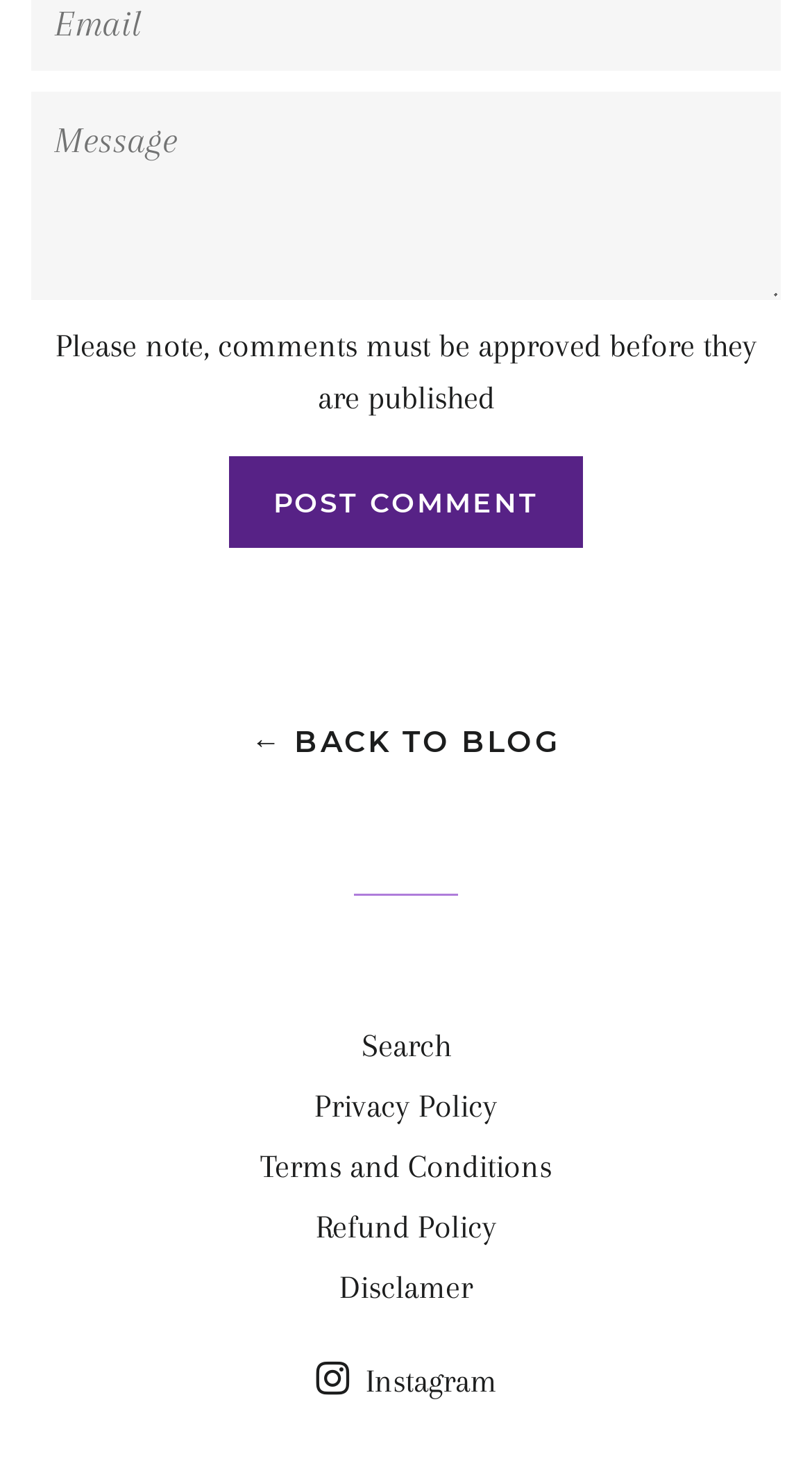What is the orientation of the separator?
Answer with a single word or phrase, using the screenshot for reference.

Horizontal